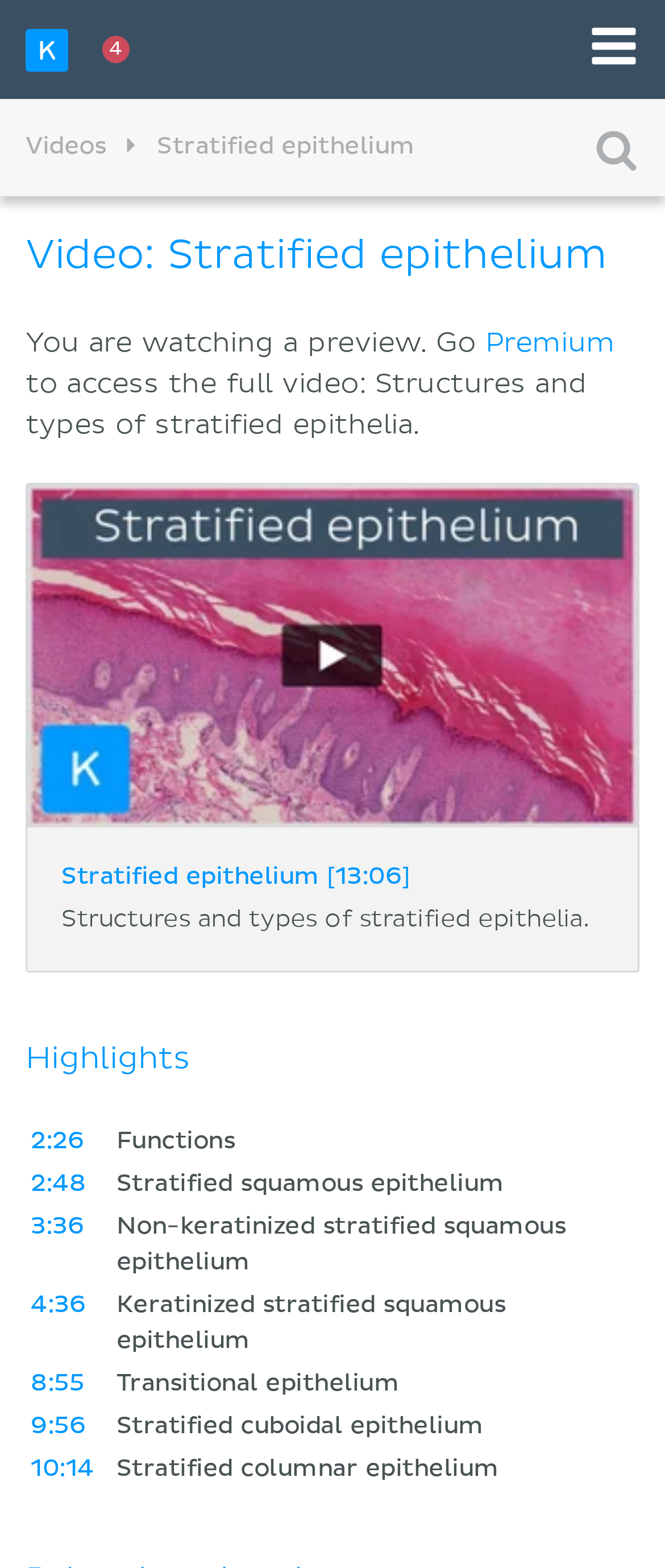Answer briefly with one word or phrase:
What is the duration of the video?

13:06